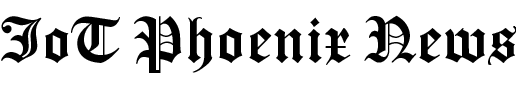Offer a comprehensive description of the image.

The image features the stylized text "IoT Phoenix News," prominently displayed in an elegant black font. This branding represents a news outlet focused on the Internet of Things (IoT) and related technology topics. The design suggests a modern yet sophisticated aesthetic, potentially appealing to tech enthusiasts and professionals alike. Positioned at the top of a webpage, the title sets the tone for the content, inviting readers to explore the latest news and insights in the rapidly evolving world of IoT.